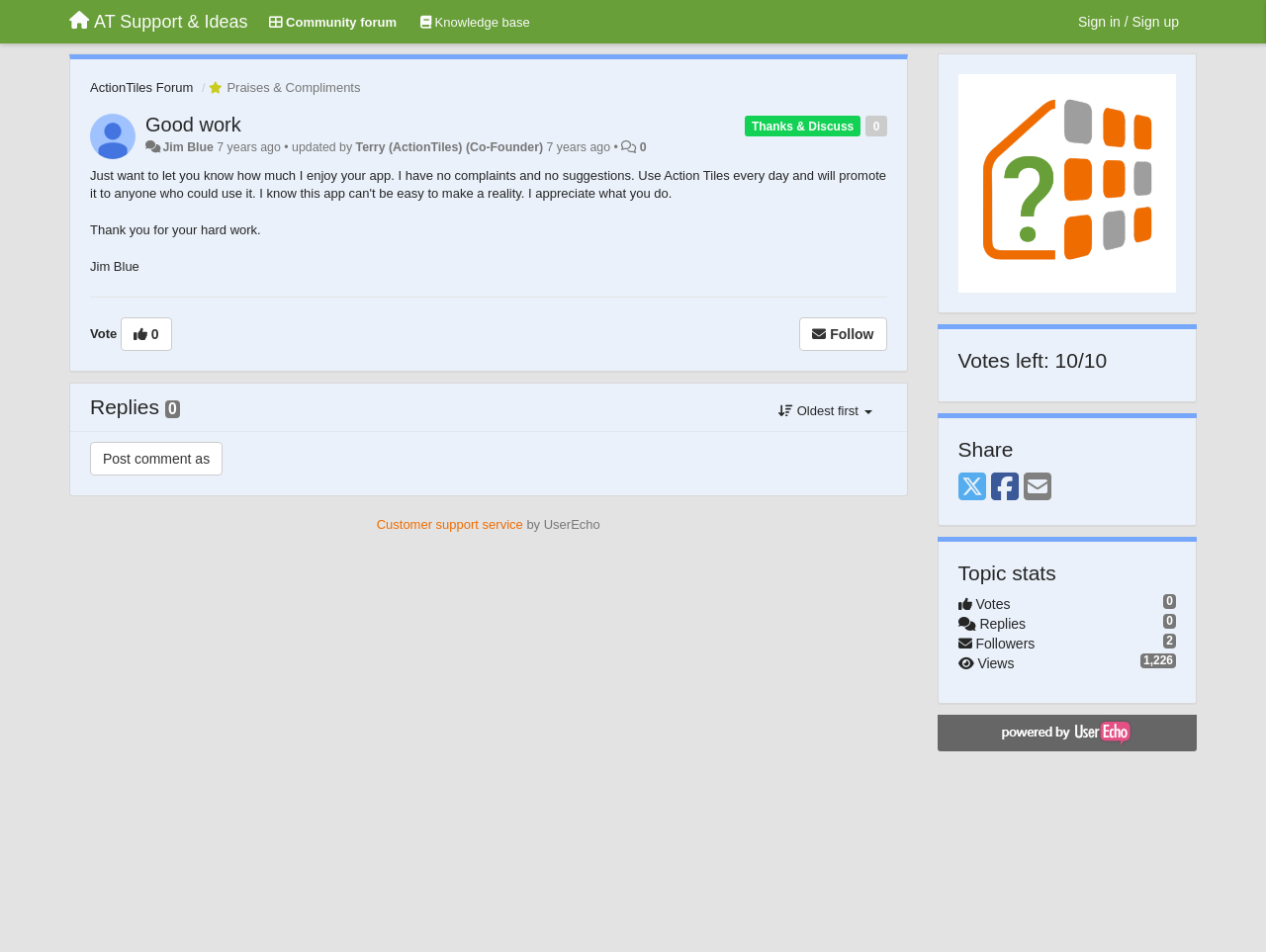For the following element description, predict the bounding box coordinates in the format (top-left x, top-left y, bottom-right x, bottom-right y). All values should be floating point numbers between 0 and 1. Description: Sign in / Sign up

[0.845, 0.005, 0.938, 0.04]